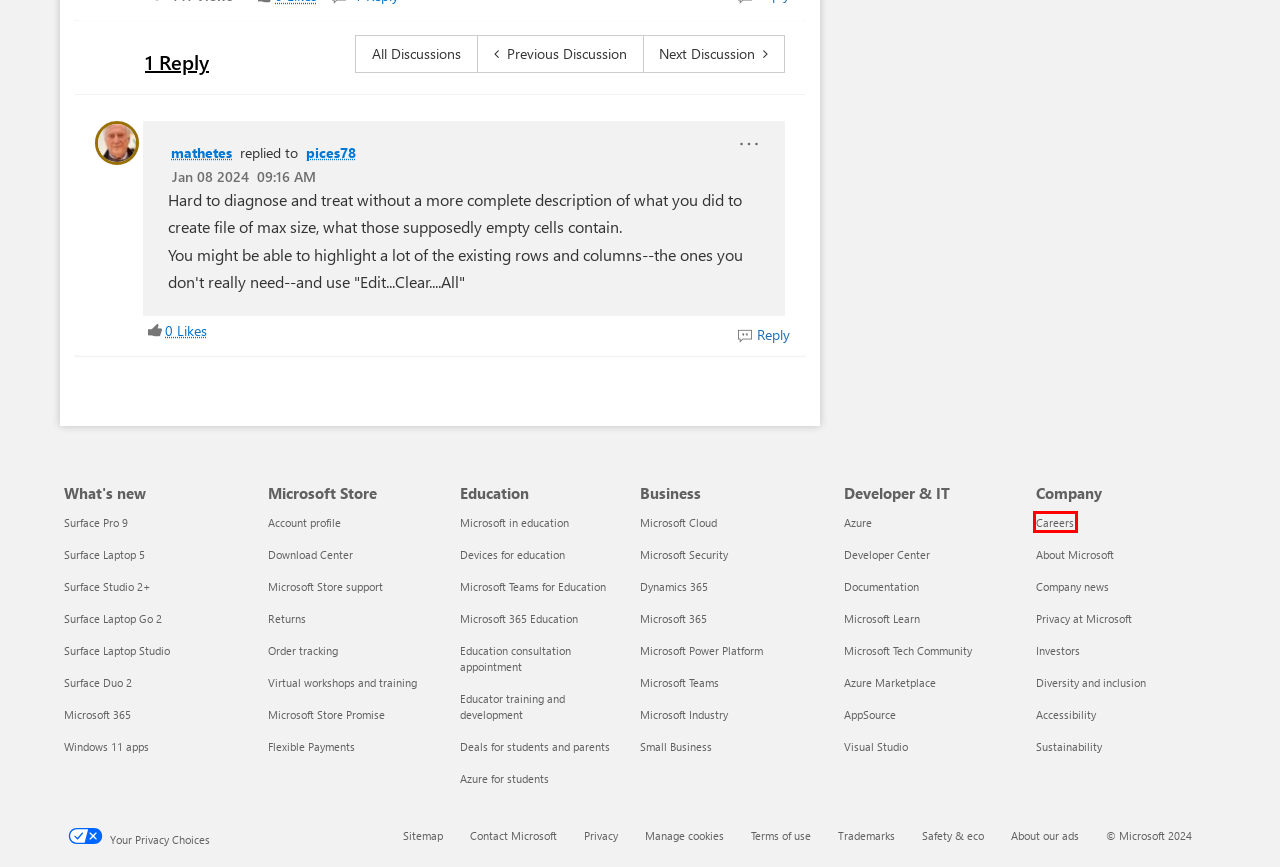You have a screenshot of a webpage with a red bounding box around a UI element. Determine which webpage description best matches the new webpage that results from clicking the element in the bounding box. Here are the candidates:
A. Visual Studio: IDE and Code Editor for Software Developers and Teams
B. Home | Microsoft Careers
C. Microsoft Sustainability - Products for a Sustainable Future
D. About mathetes - Microsoft Community Hub
E. AI-Powered Low-Code Tools | Microsoft Power Platform
F. Contact Us - Microsoft Support
G. Customize Your Computer: Windows 11 Apps | Microsoft
H. About Microsoft | Mission and Vision | Microsoft

B